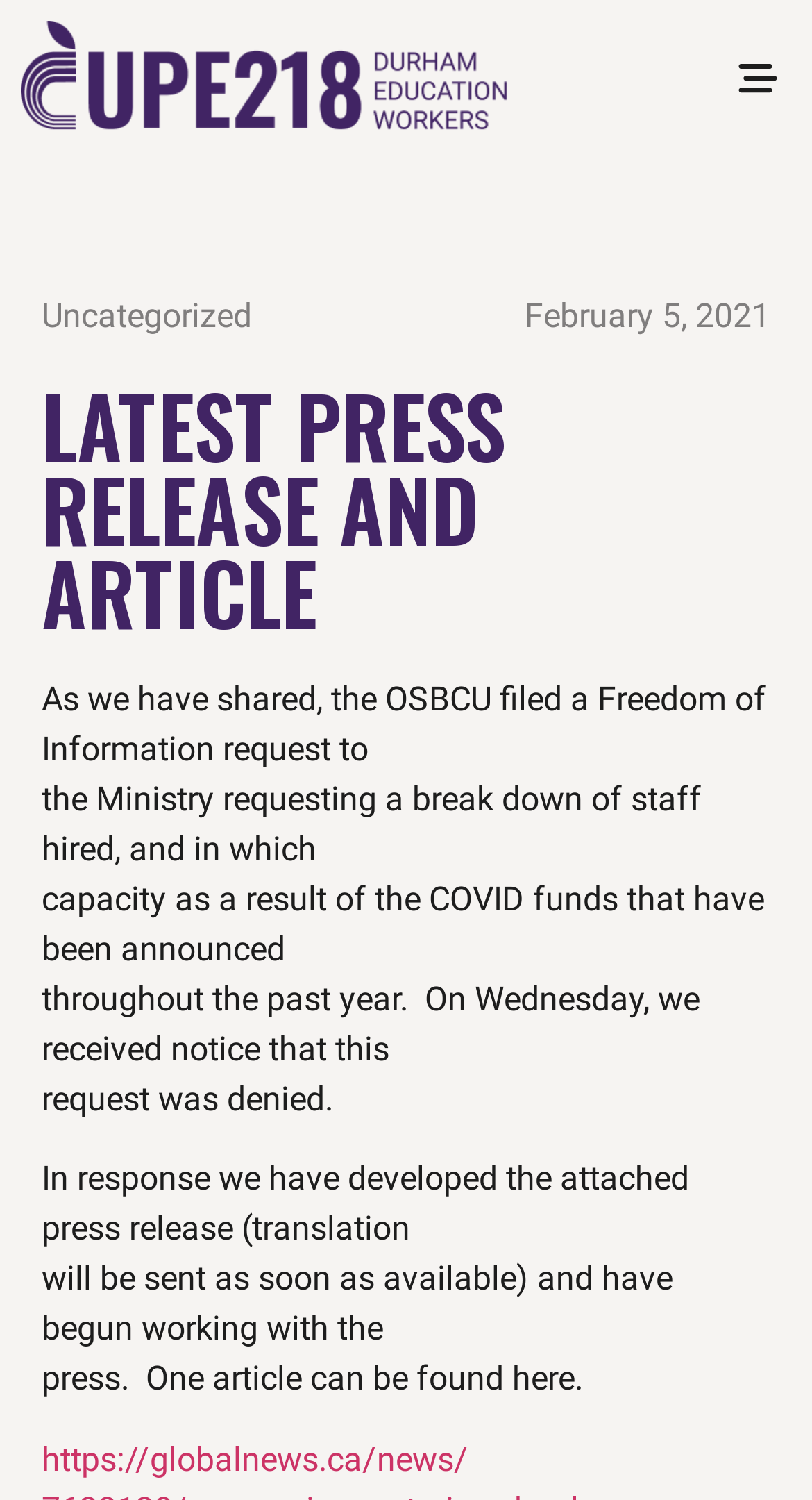Please answer the following question using a single word or phrase: 
Is there a link to an article?

Yes